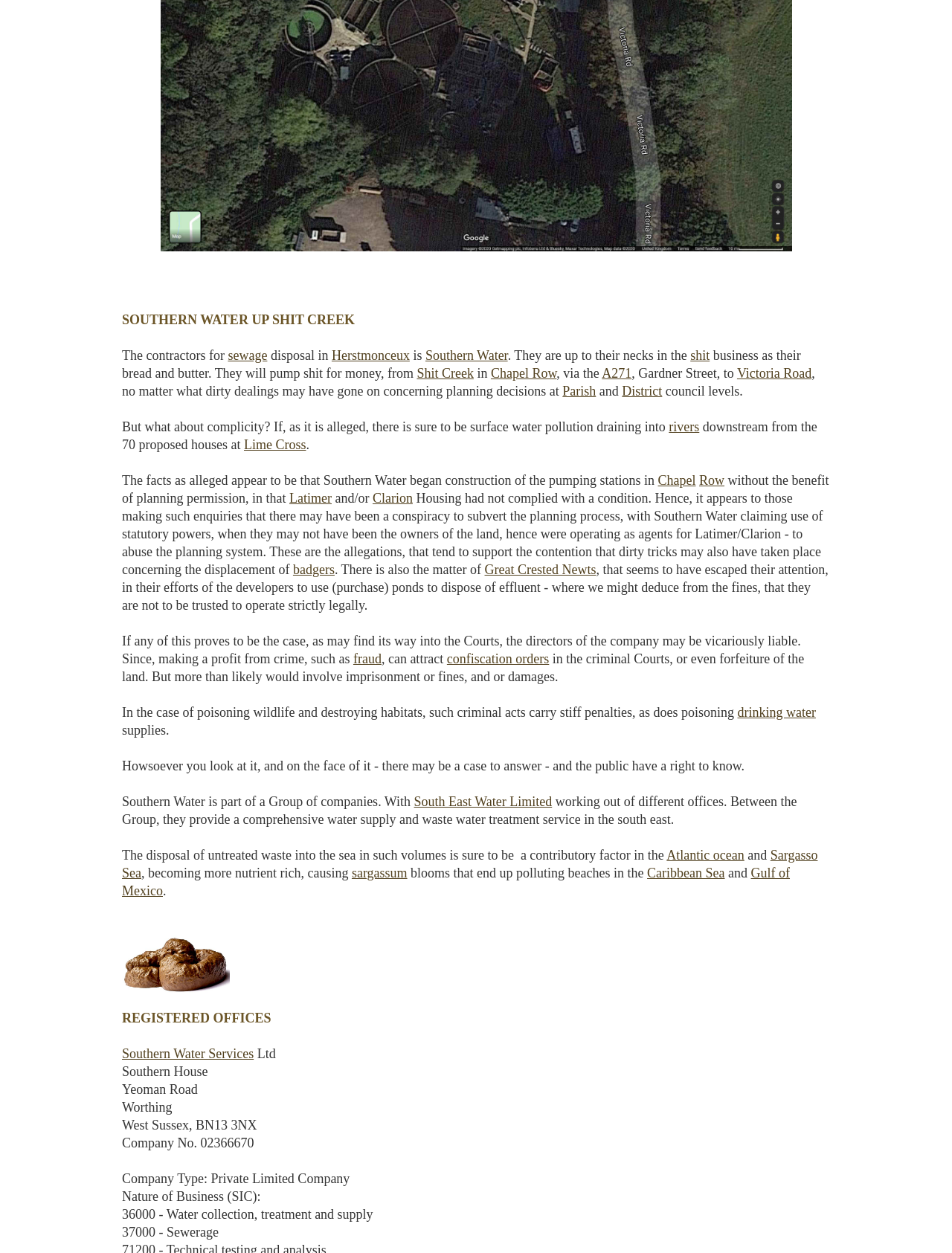Pinpoint the bounding box coordinates of the clickable element needed to complete the instruction: "Explore the 'A271' route". The coordinates should be provided as four float numbers between 0 and 1: [left, top, right, bottom].

[0.632, 0.292, 0.663, 0.304]